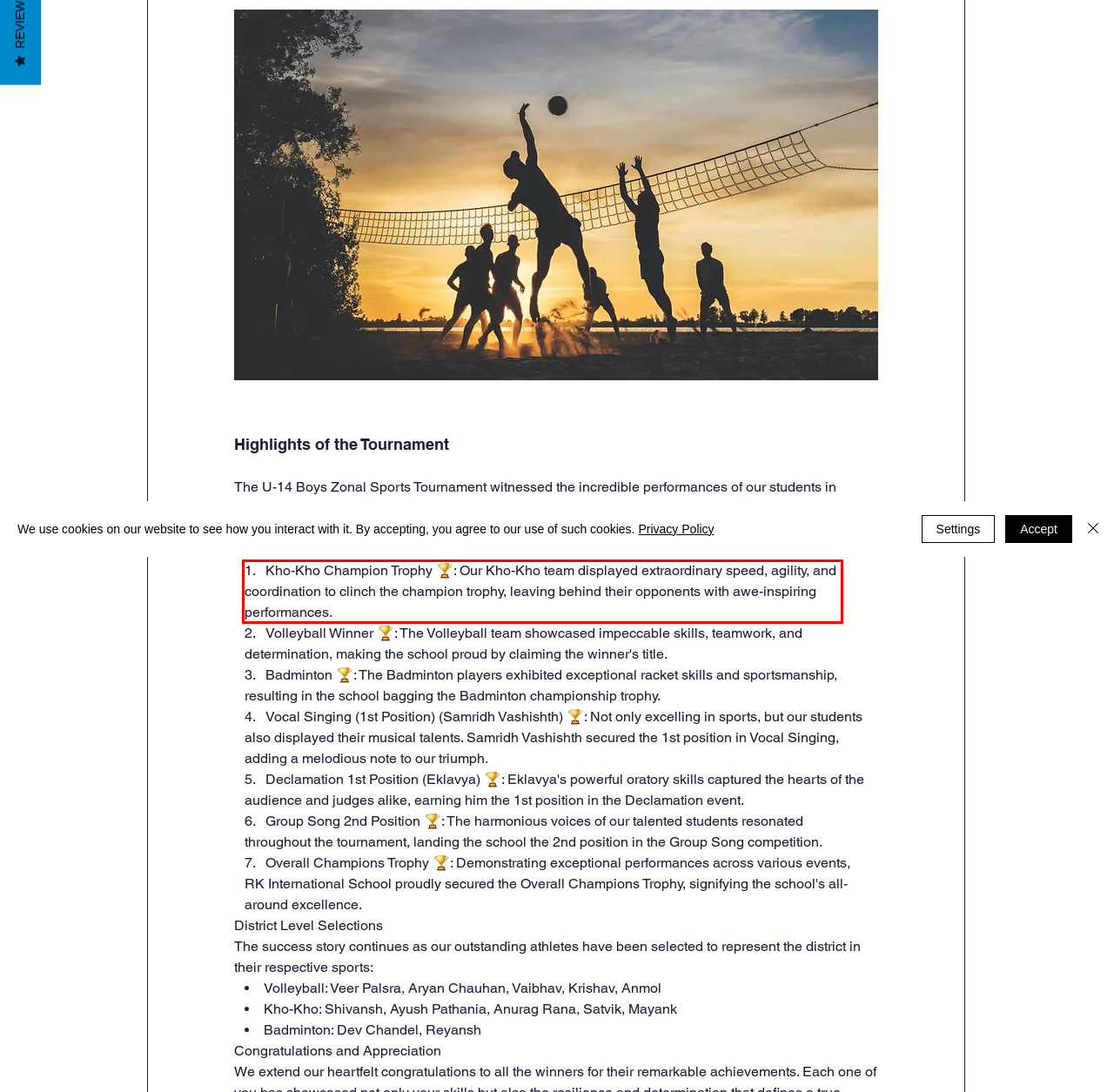In the screenshot of the webpage, find the red bounding box and perform OCR to obtain the text content restricted within this red bounding box.

Kho-Kho Champion Trophy 🏆: Our Kho-Kho team displayed extraordinary speed, agility, and coordination to clinch the champion trophy, leaving behind their opponents with awe-inspiring performances.